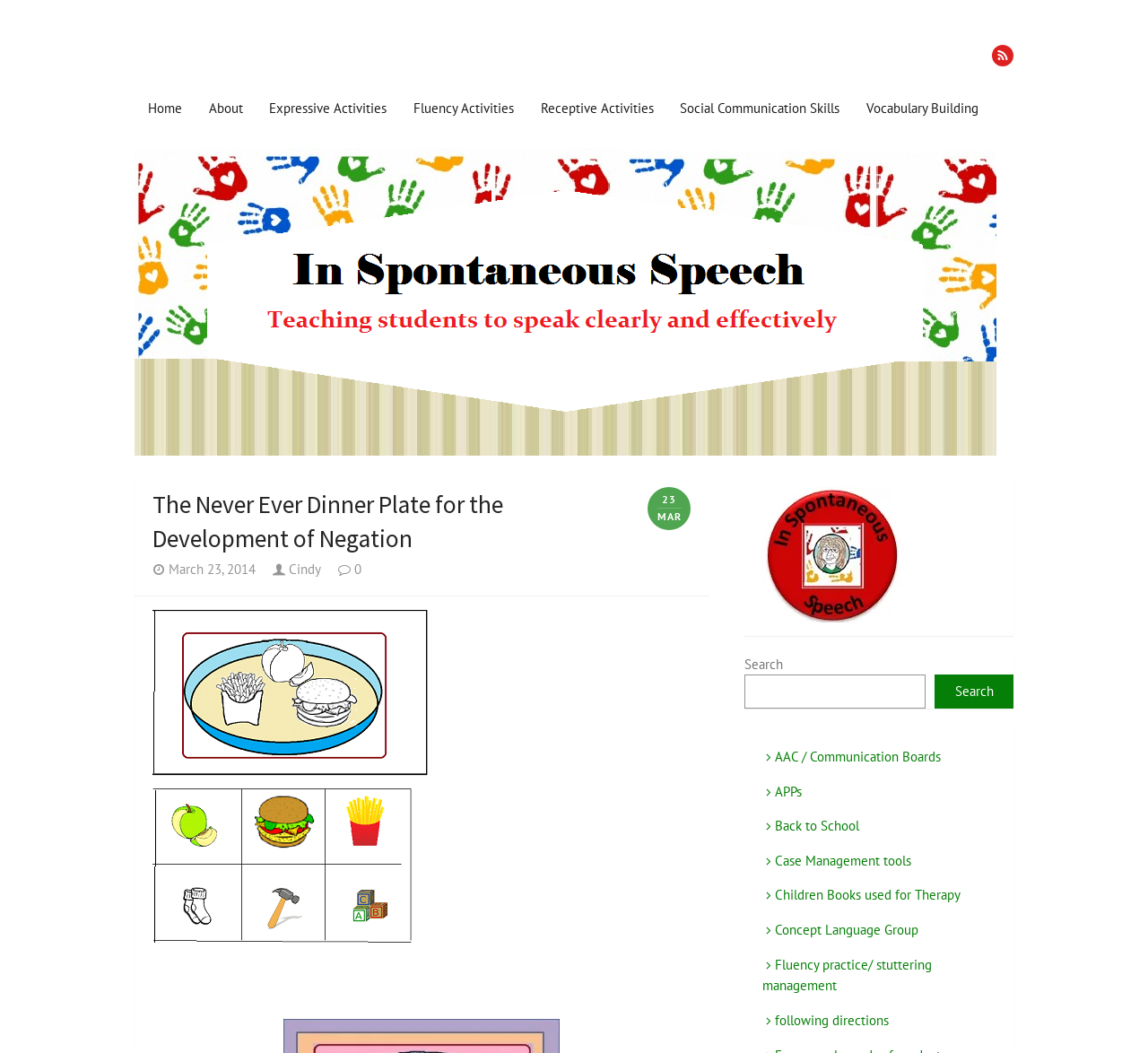Please identify the bounding box coordinates of the clickable element to fulfill the following instruction: "Search for a topic". The coordinates should be four float numbers between 0 and 1, i.e., [left, top, right, bottom].

[0.648, 0.641, 0.807, 0.672]